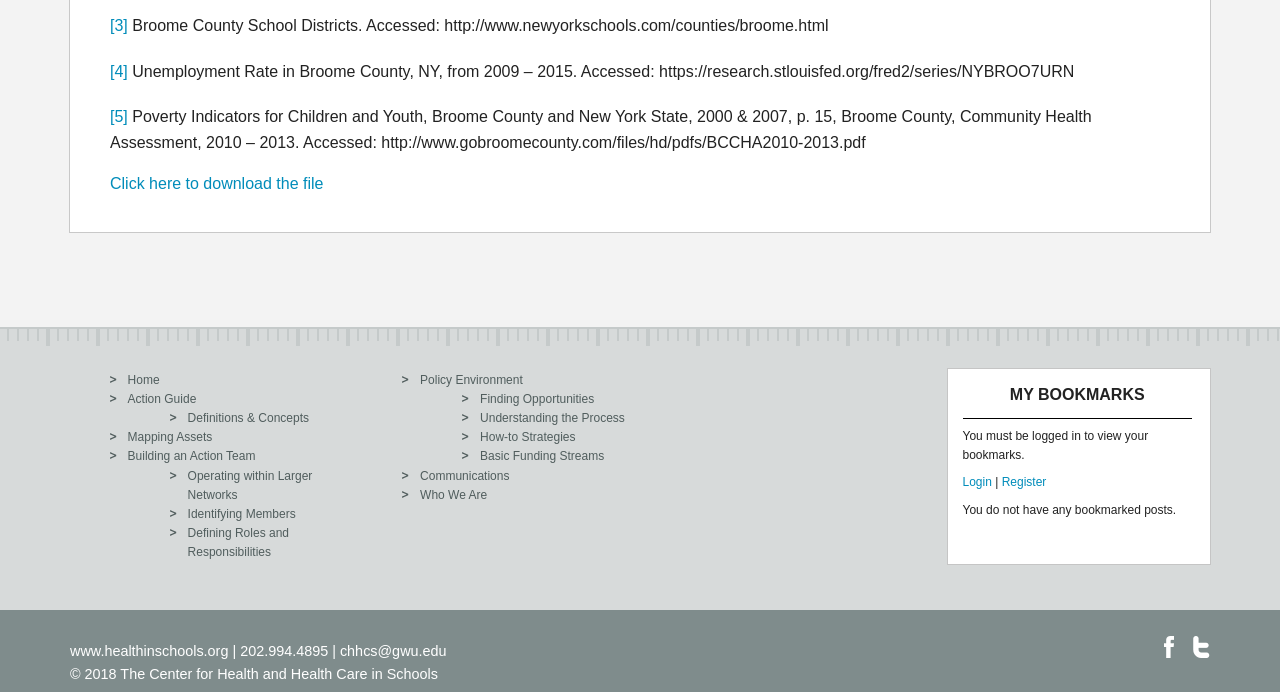Find the bounding box coordinates for the HTML element described as: "Defining Roles and Responsibilities". The coordinates should consist of four float values between 0 and 1, i.e., [left, top, right, bottom].

[0.147, 0.76, 0.226, 0.808]